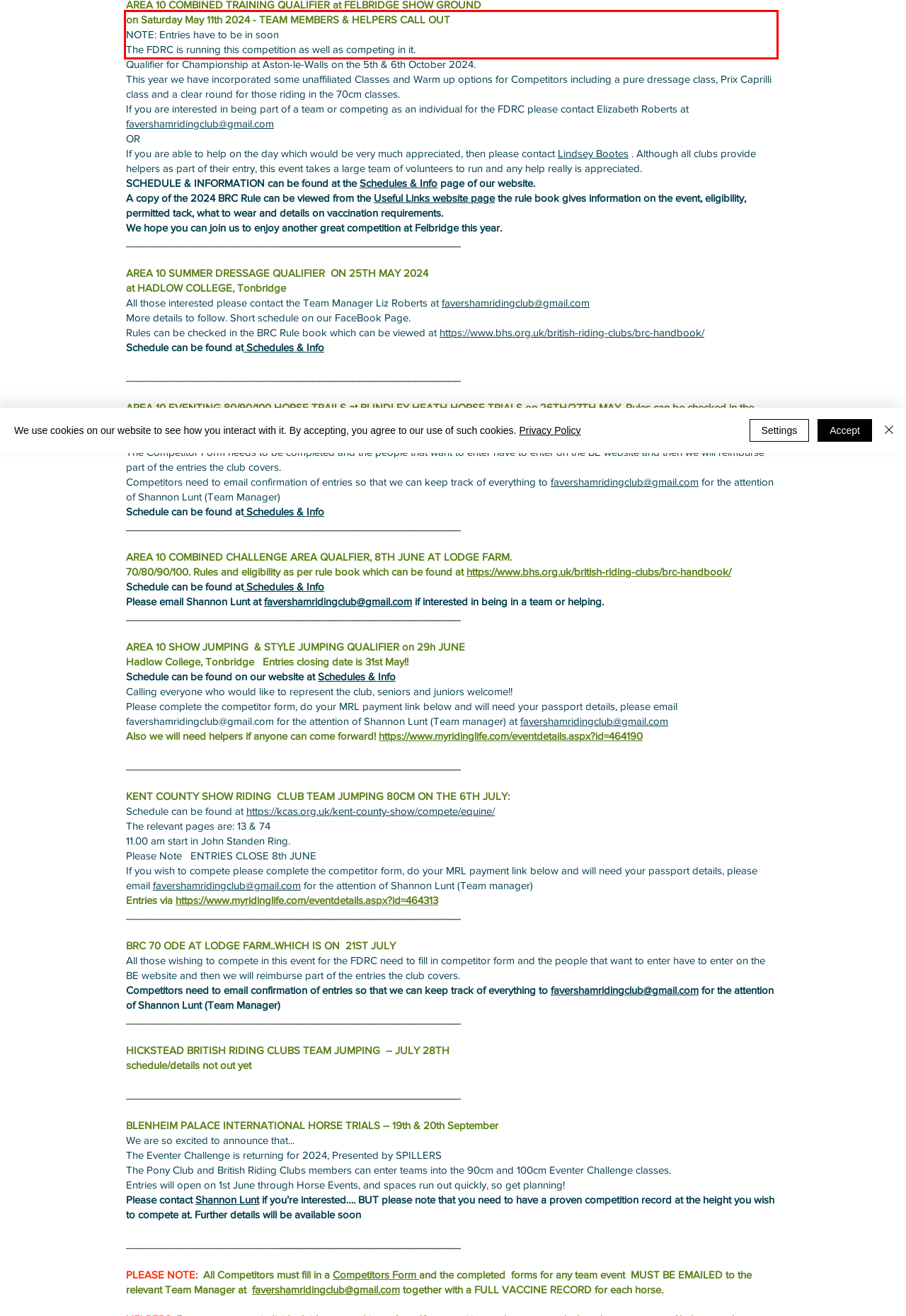You are given a screenshot of a webpage with a UI element highlighted by a red bounding box. Please perform OCR on the text content within this red bounding box.

on Saturday May 11th 2024 - TEAM MEMBERS & HELPERS CALL OUT NOTE: Entries have to be in soon The FDRC is running this competition as well as competing in it.